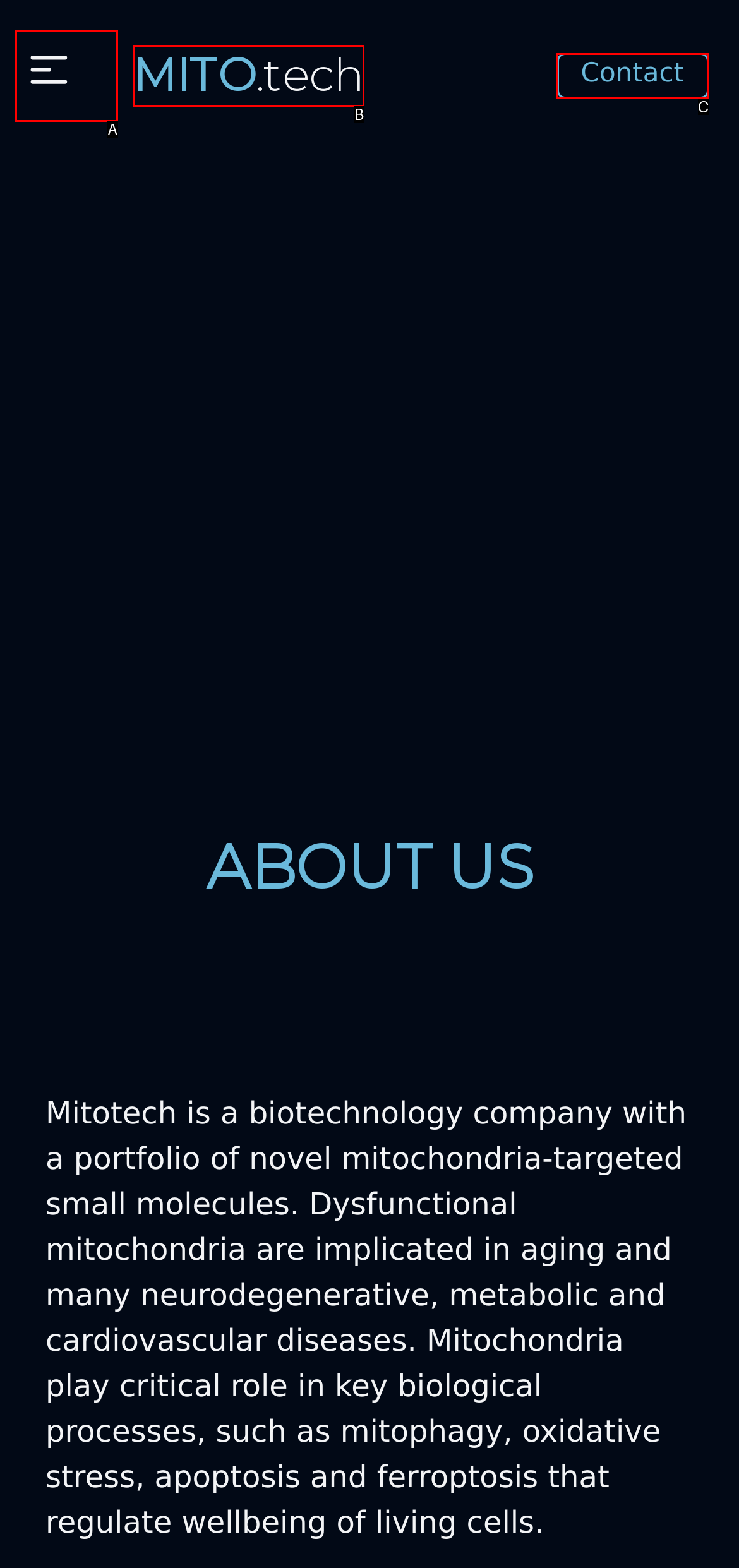Based on the given description: parent_node: MITO.tech, identify the correct option and provide the corresponding letter from the given choices directly.

A